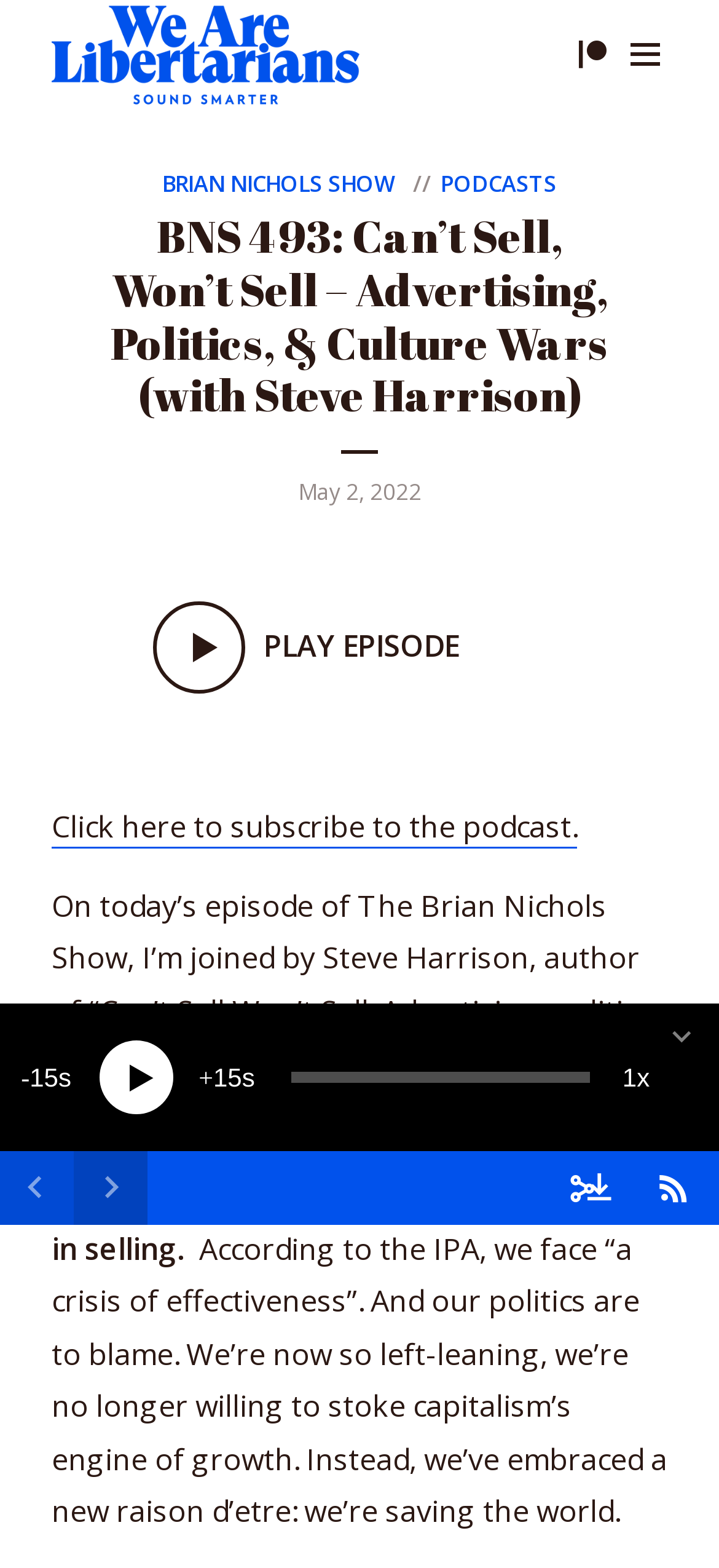Answer the question with a brief word or phrase:
What is the name of the podcast network?

We Are Libertarians Podcast Network